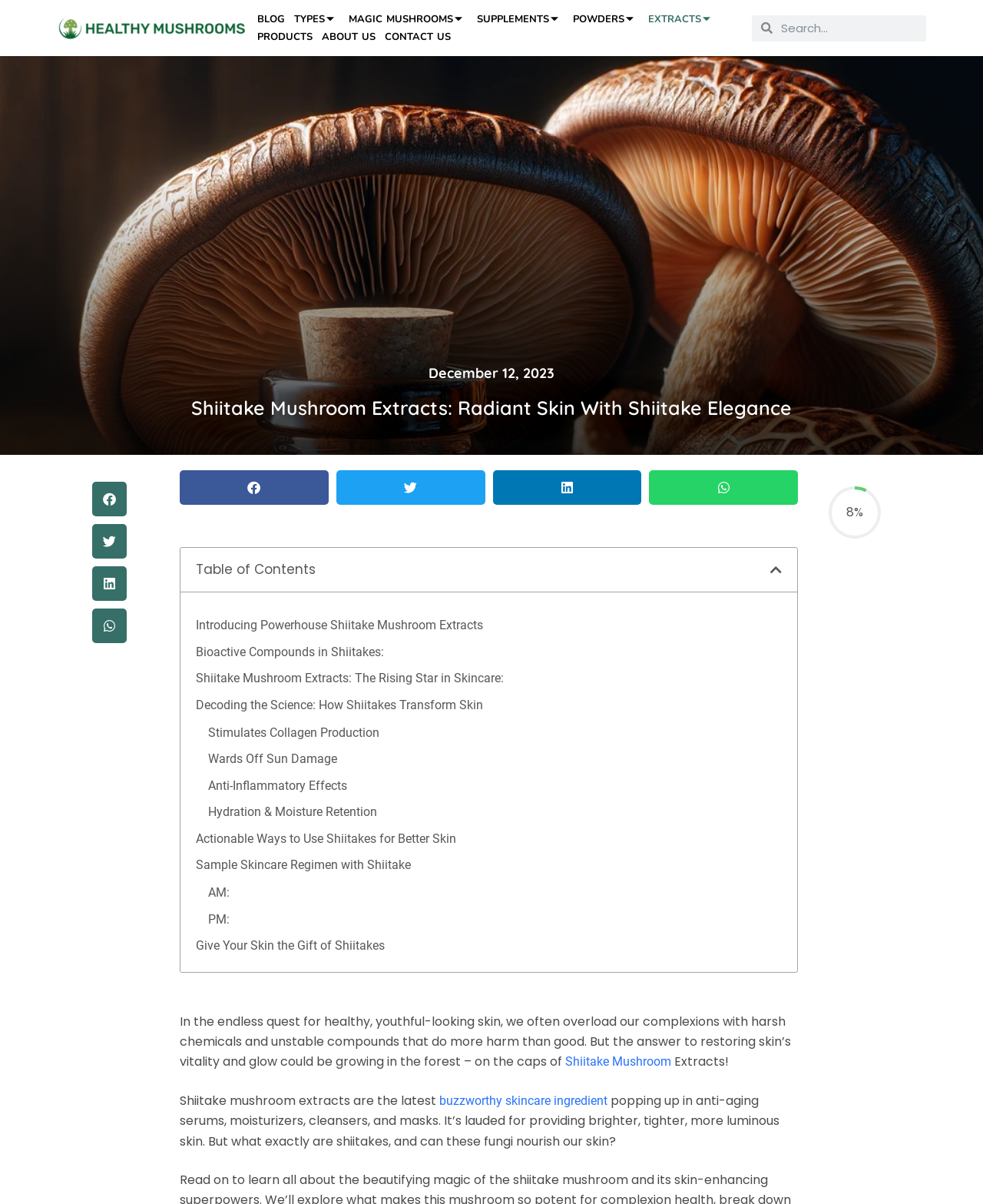Please answer the following question as detailed as possible based on the image: 
What is the main topic of this webpage?

Based on the webpage content, the main topic is Shiitake Mushroom Extracts, which is evident from the heading 'Shiitake Mushroom Extracts: Radiant Skin With Shiitake Elegance' and the various links and text related to Shiitake Mushroom Extracts.